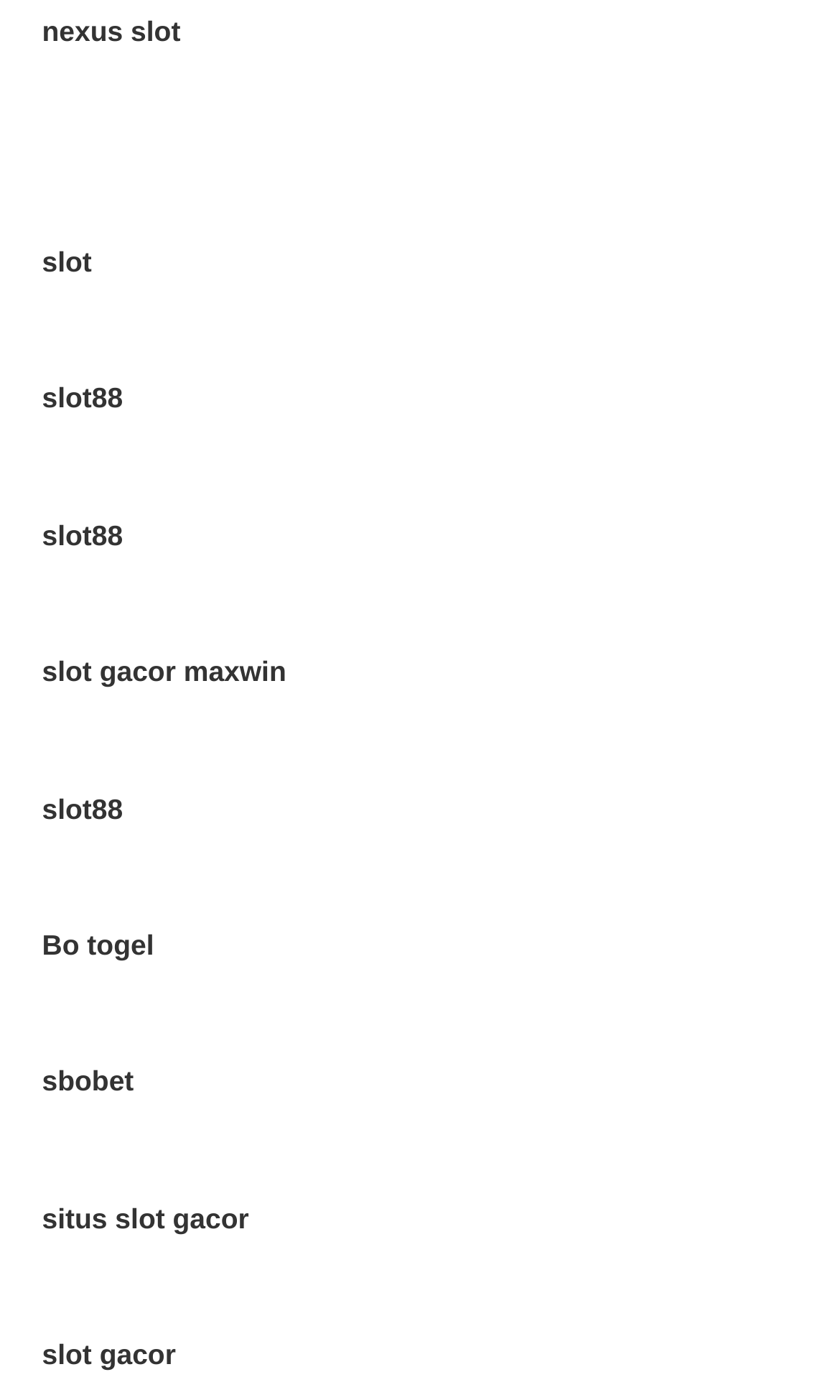Please answer the following question using a single word or phrase: What is the longest link text on the webpage?

slot gacor maxwin